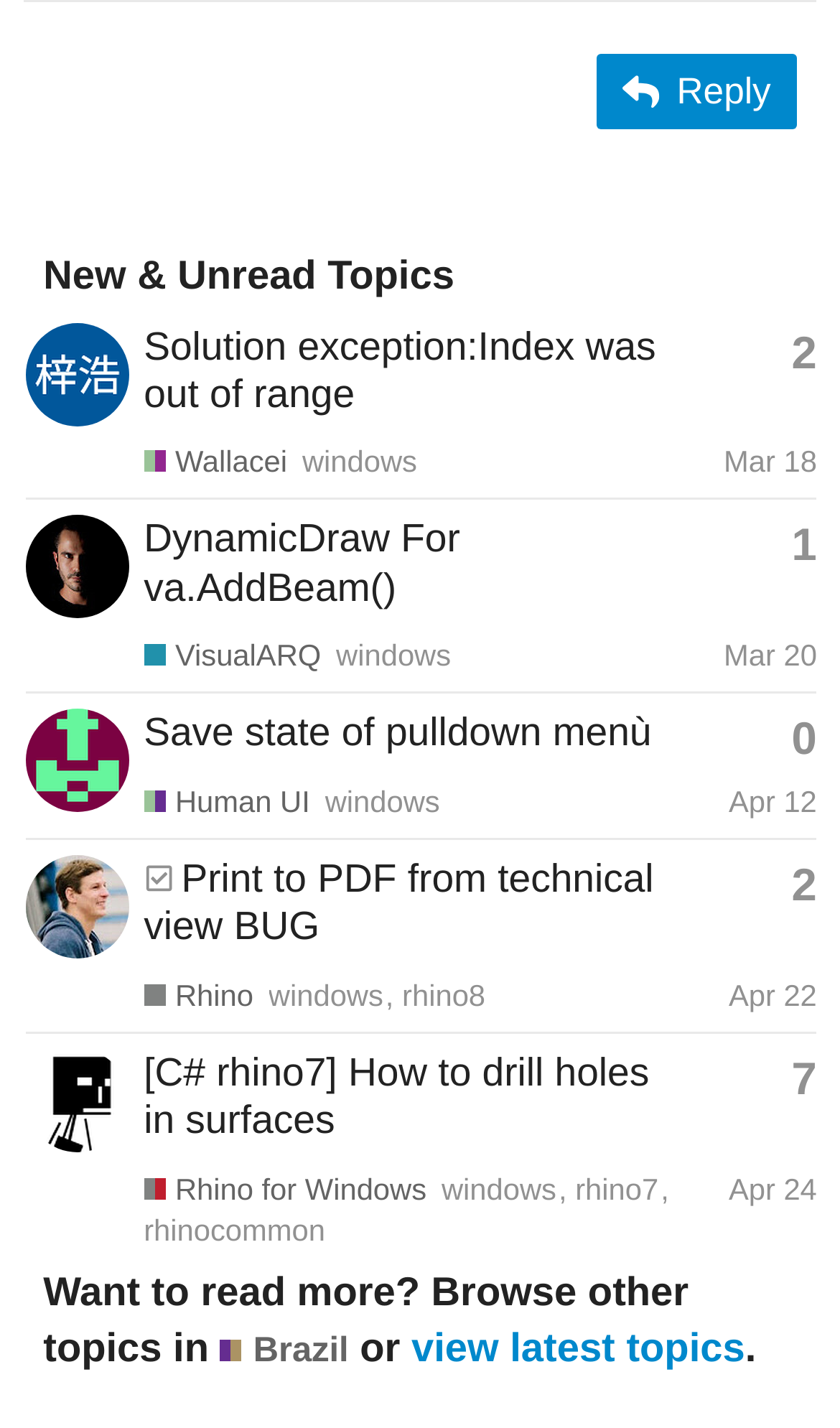Indicate the bounding box coordinates of the element that must be clicked to execute the instruction: "View latest topics". The coordinates should be given as four float numbers between 0 and 1, i.e., [left, top, right, bottom].

[0.49, 0.928, 0.887, 0.96]